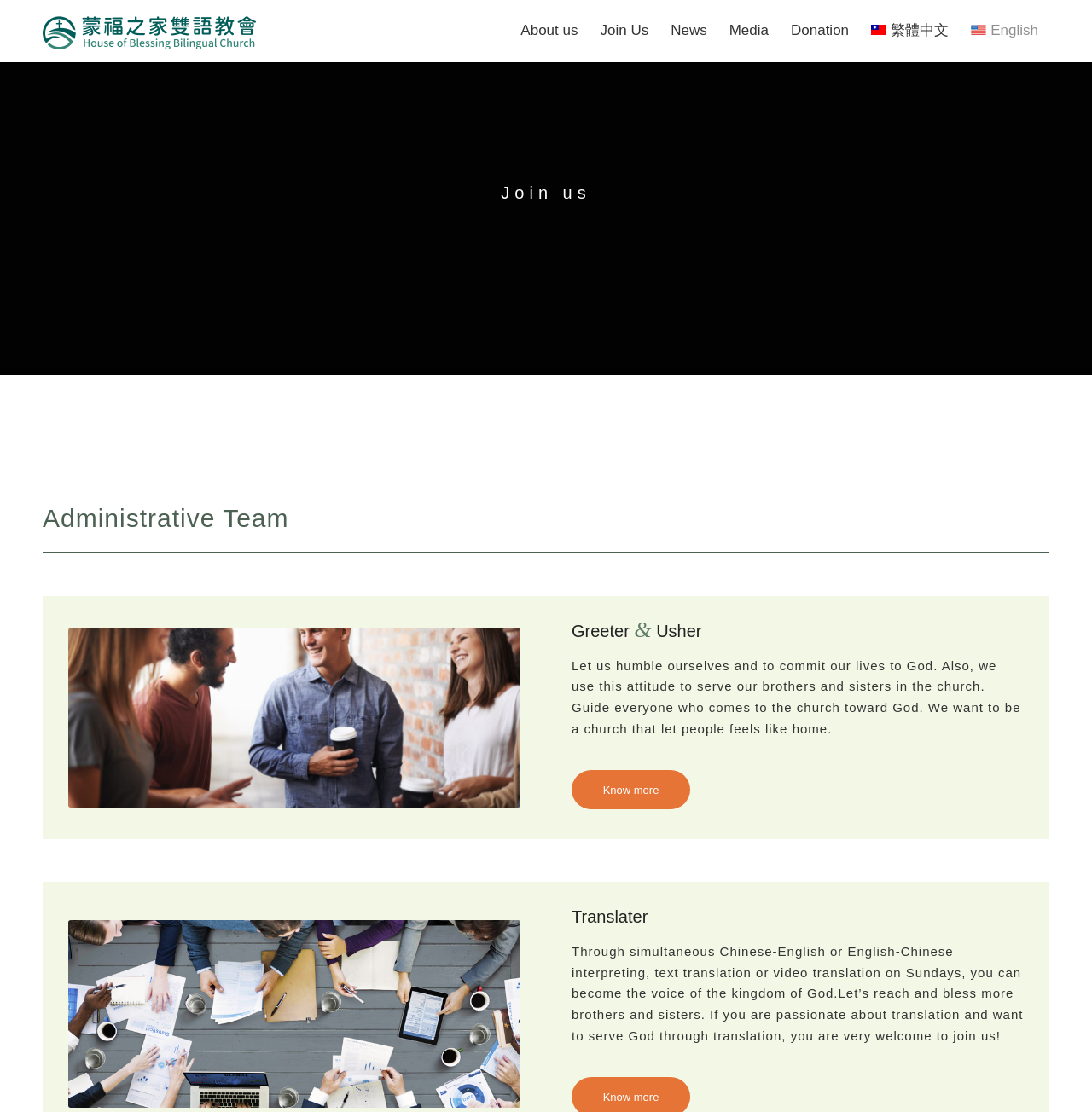Please provide a detailed answer to the question below by examining the image:
How many links are in the top navigation bar?

I counted the links in the top navigation bar, which are 'About us', 'Join Us', 'News', 'Media', 'Donation', '繁體中文', and 'English'. There are 7 links in total.